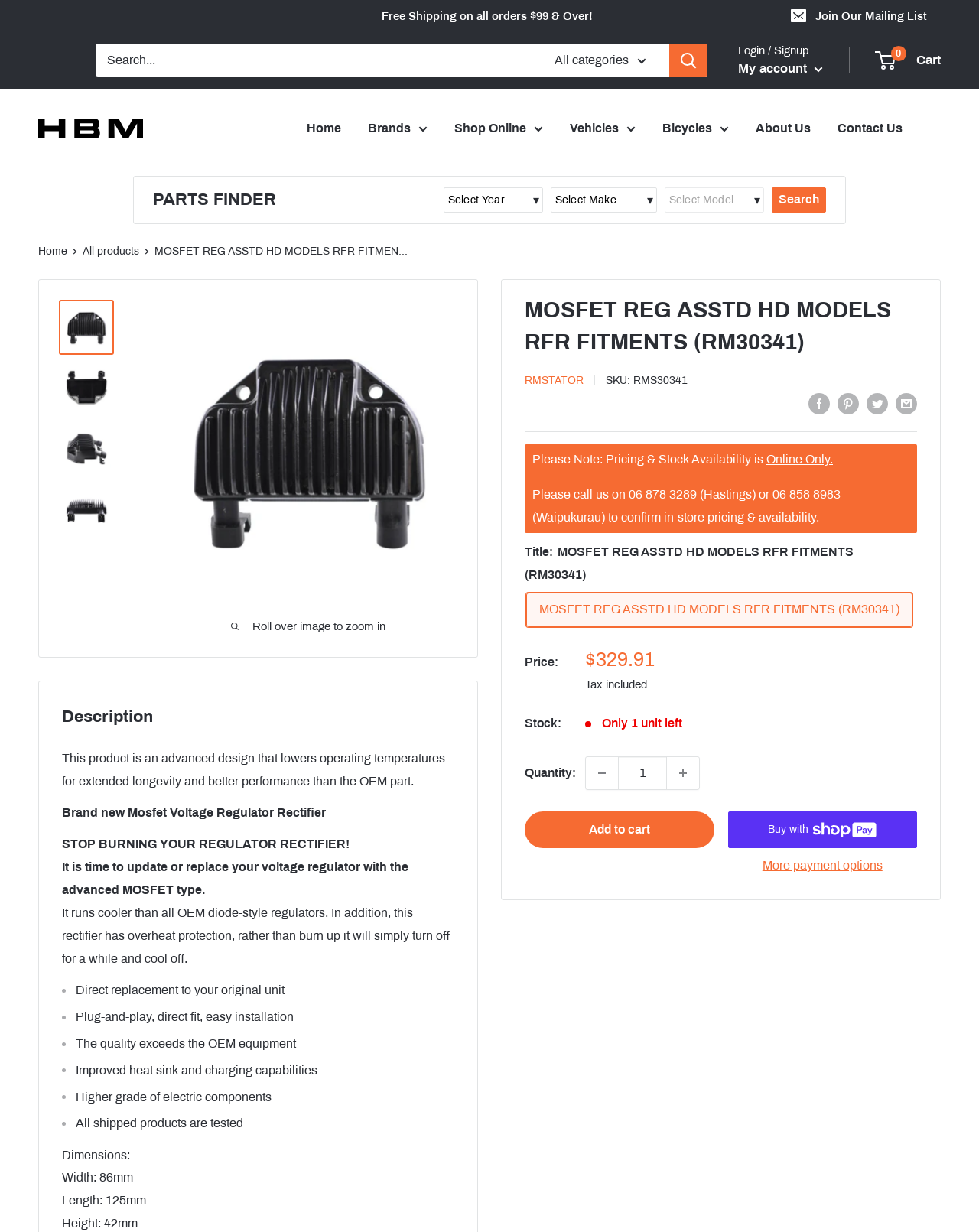Predict the bounding box coordinates of the UI element that matches this description: "Bay Motorcycles". The coordinates should be in the format [left, top, right, bottom] with each value between 0 and 1.

[0.039, 0.096, 0.146, 0.112]